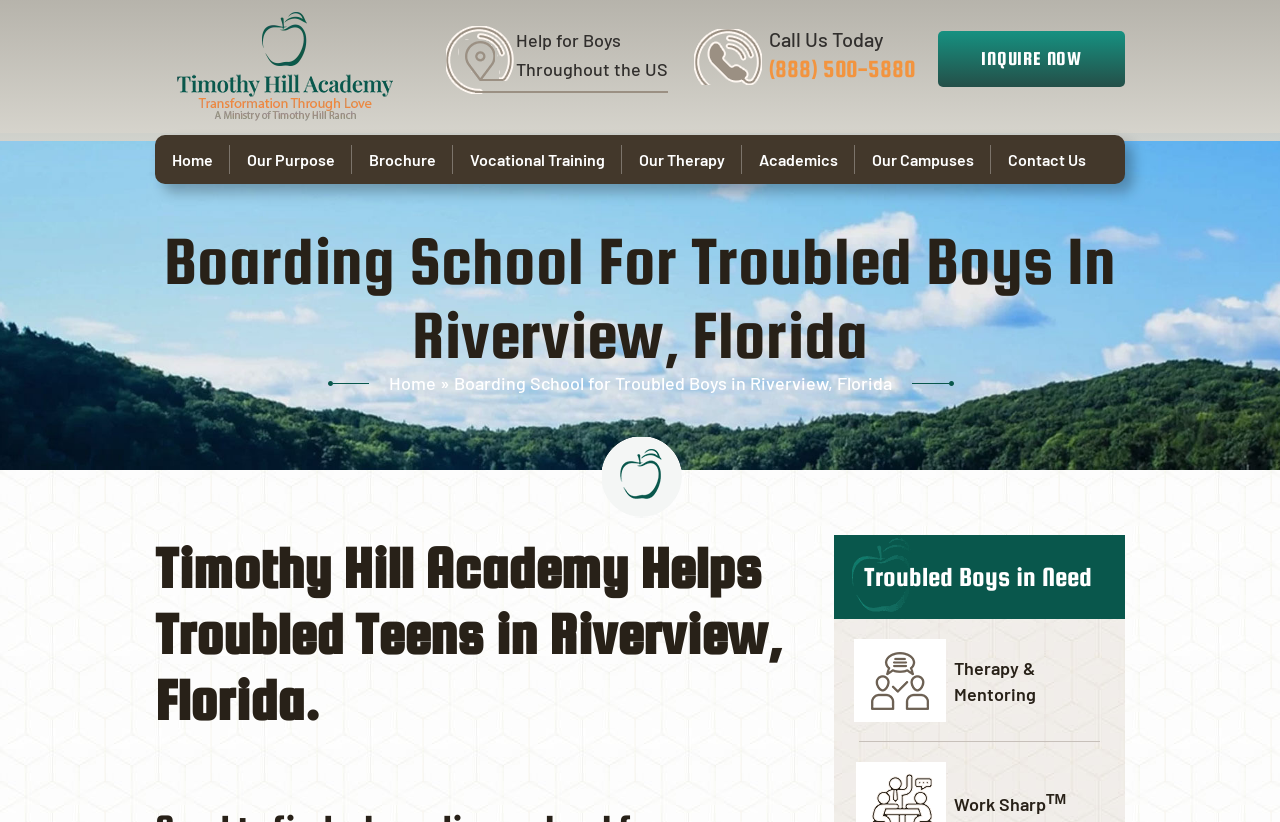Can you give a comprehensive explanation to the question given the content of the image?
What is the location of the academy?

The location of the academy can be found in the heading 'Boarding School For Troubled Boys In Riverview, Florida' which is located at the top of the webpage, indicating that the academy is located in Riverview, Florida.